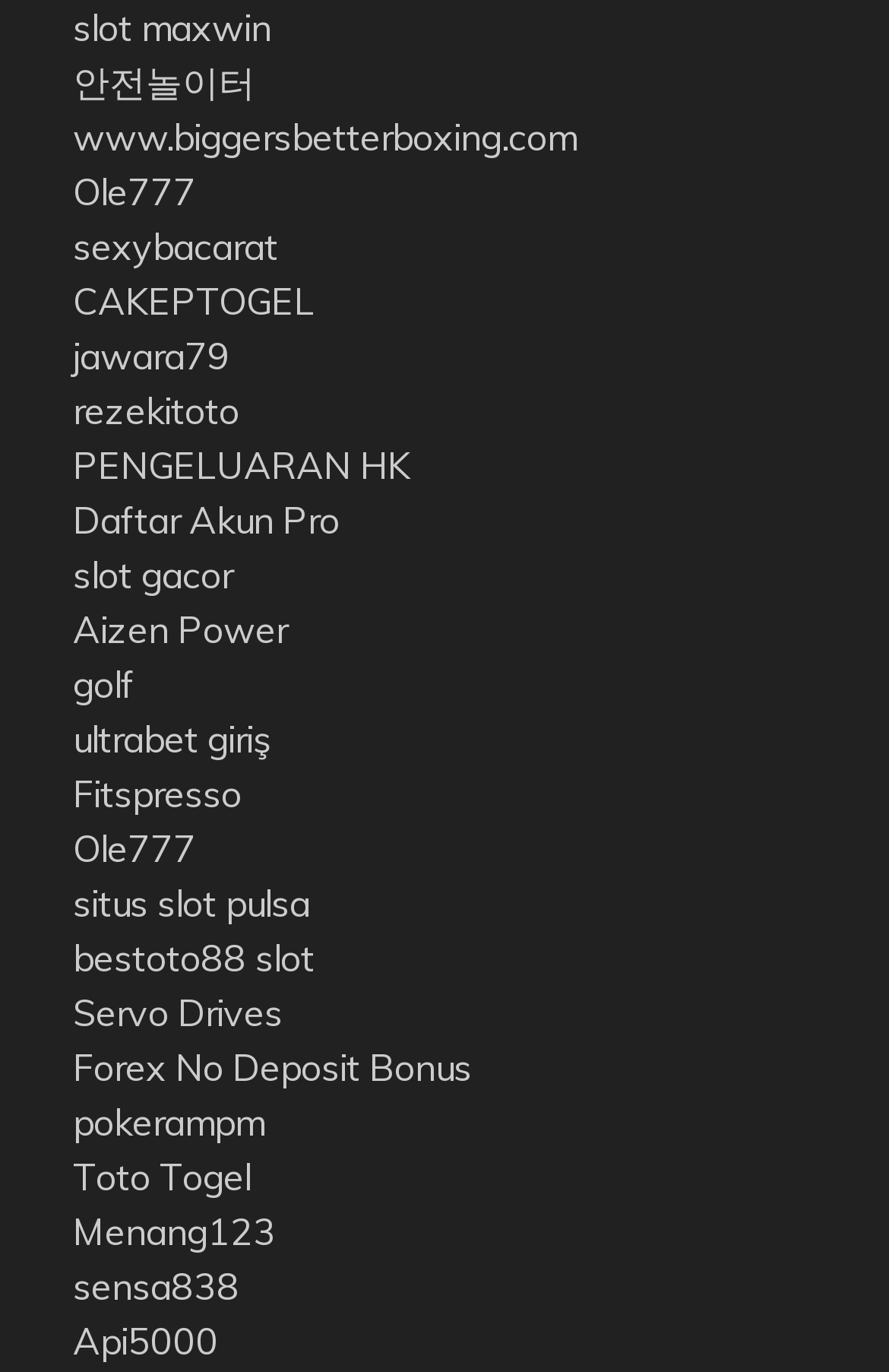Please identify the bounding box coordinates of the element I need to click to follow this instruction: "check PENGELUARAN HK".

[0.082, 0.323, 0.462, 0.356]